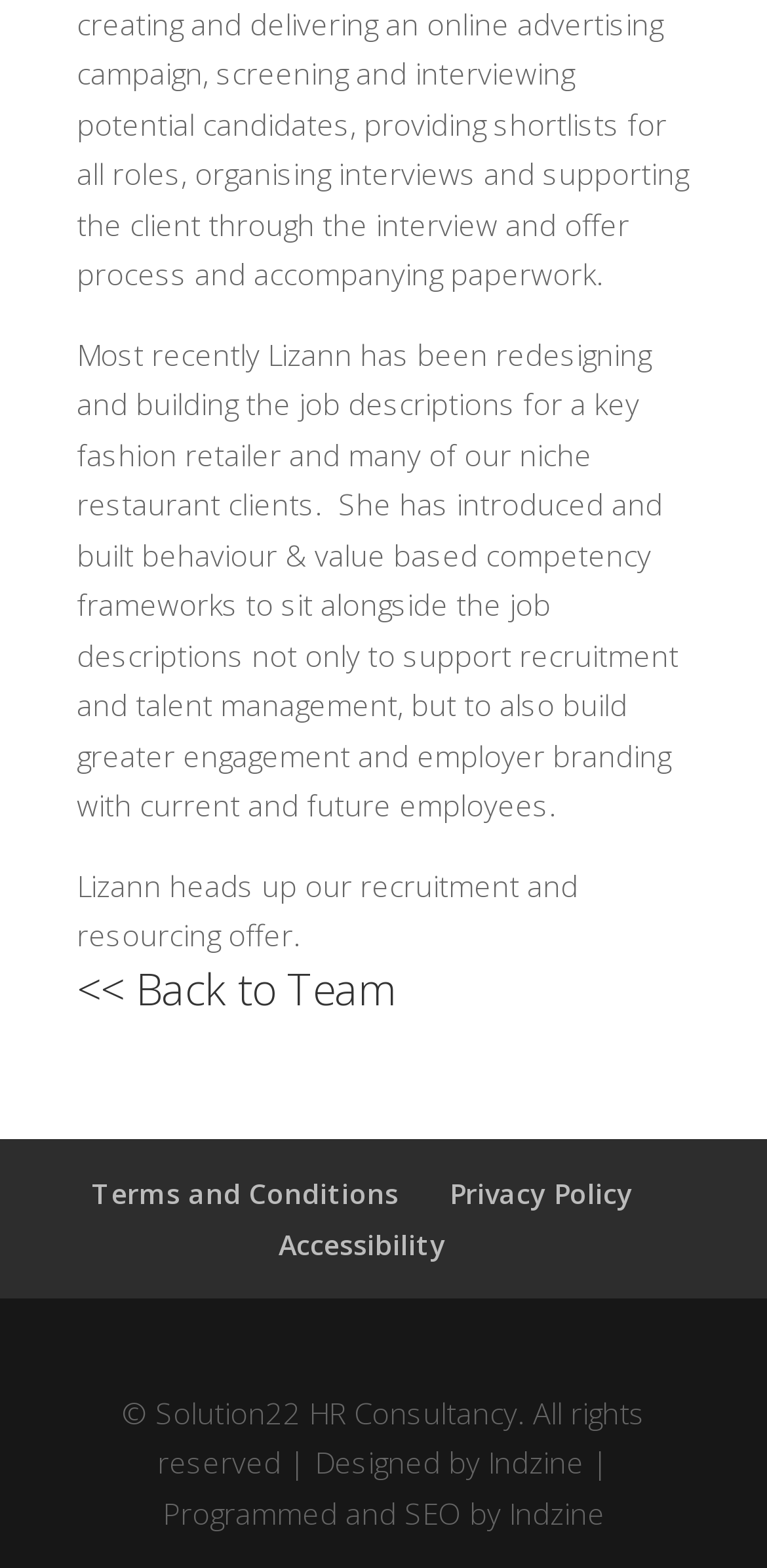Please respond in a single word or phrase: 
Who heads up the recruitment and resourcing offer?

Lizann